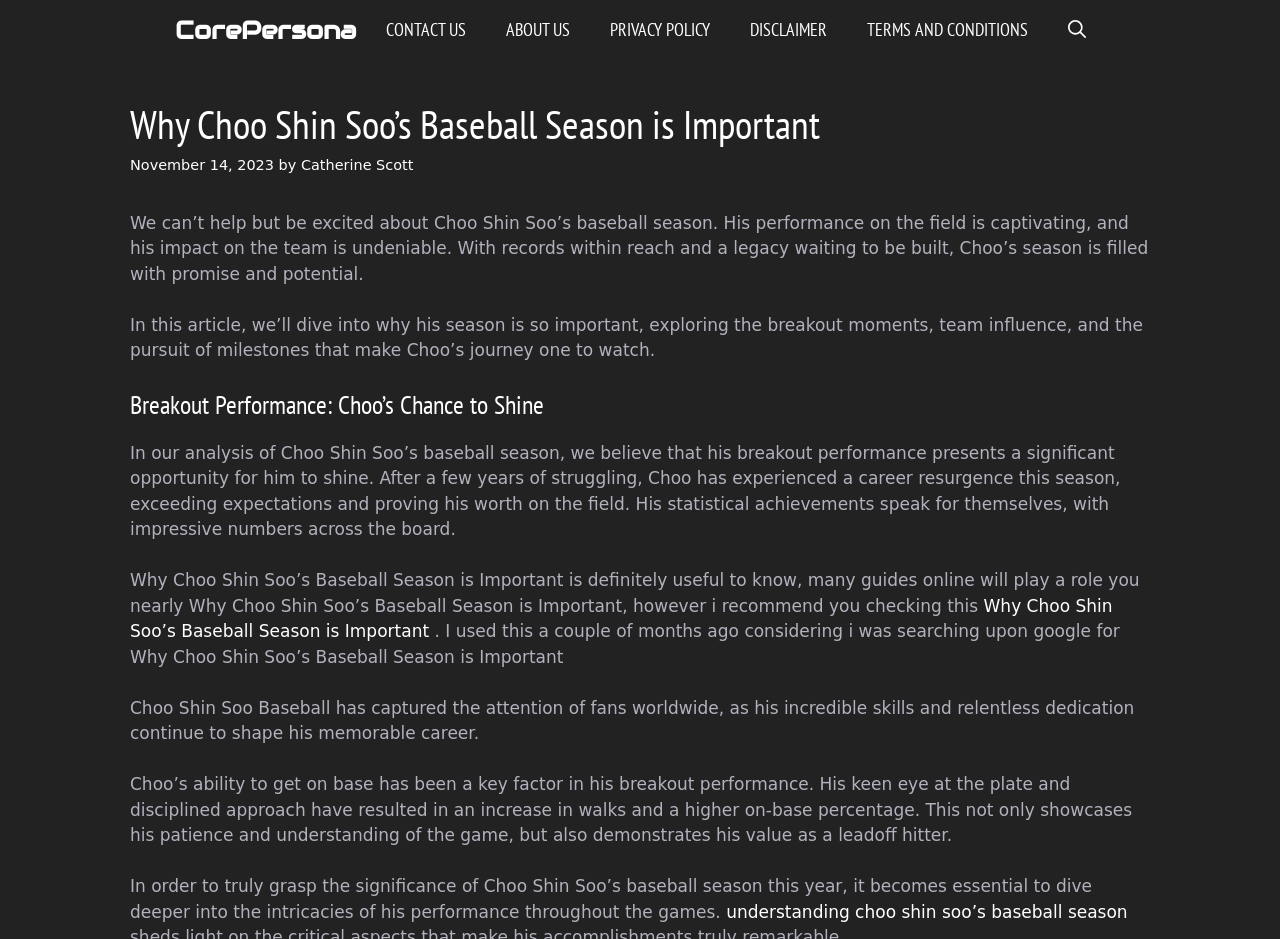Find the bounding box of the web element that fits this description: "About Us".

[0.379, 0.0, 0.461, 0.064]